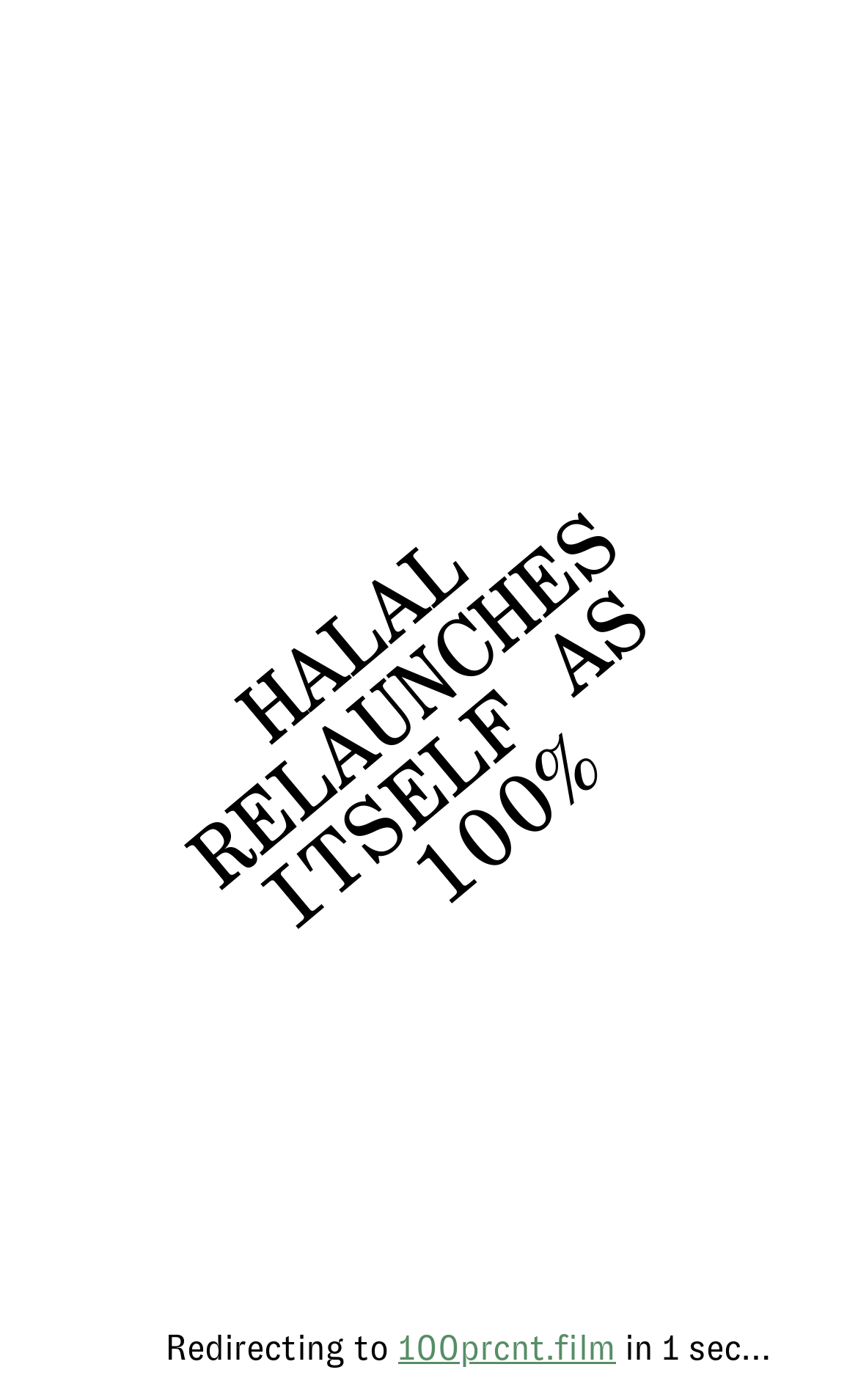Extract the primary heading text from the webpage.

HALAL RELAUNCHES
ITSELF AS 100%